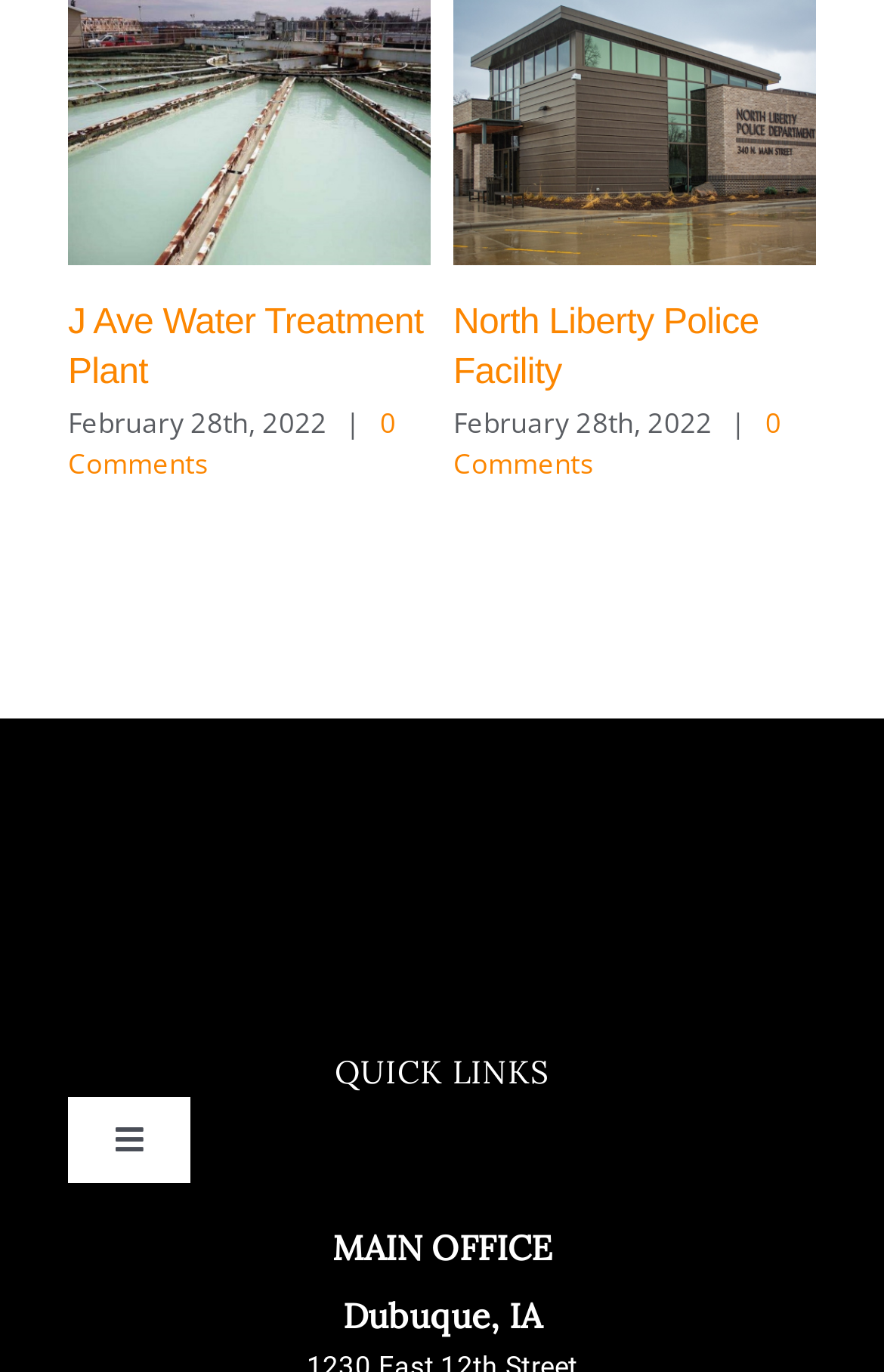Carefully examine the image and provide an in-depth answer to the question: How many images are there?

I counted the number of images on the webpage and found two images, one labeled 'General Contractors' and the other labeled 'Construction Management'.